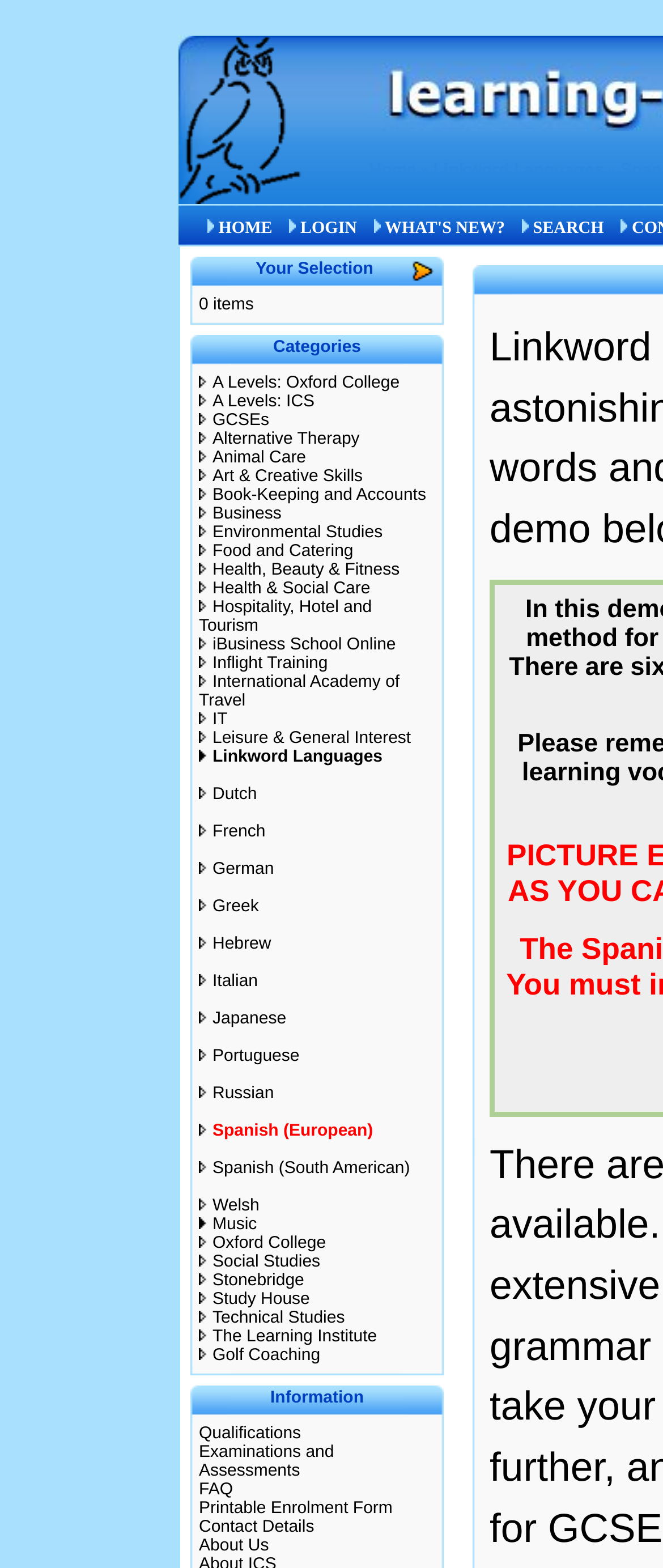Locate the bounding box coordinates of the clickable region necessary to complete the following instruction: "explore PEEK Properties and Circle Squared landing $20.5M in construction and permanent financing". Provide the coordinates in the format of four float numbers between 0 and 1, i.e., [left, top, right, bottom].

None